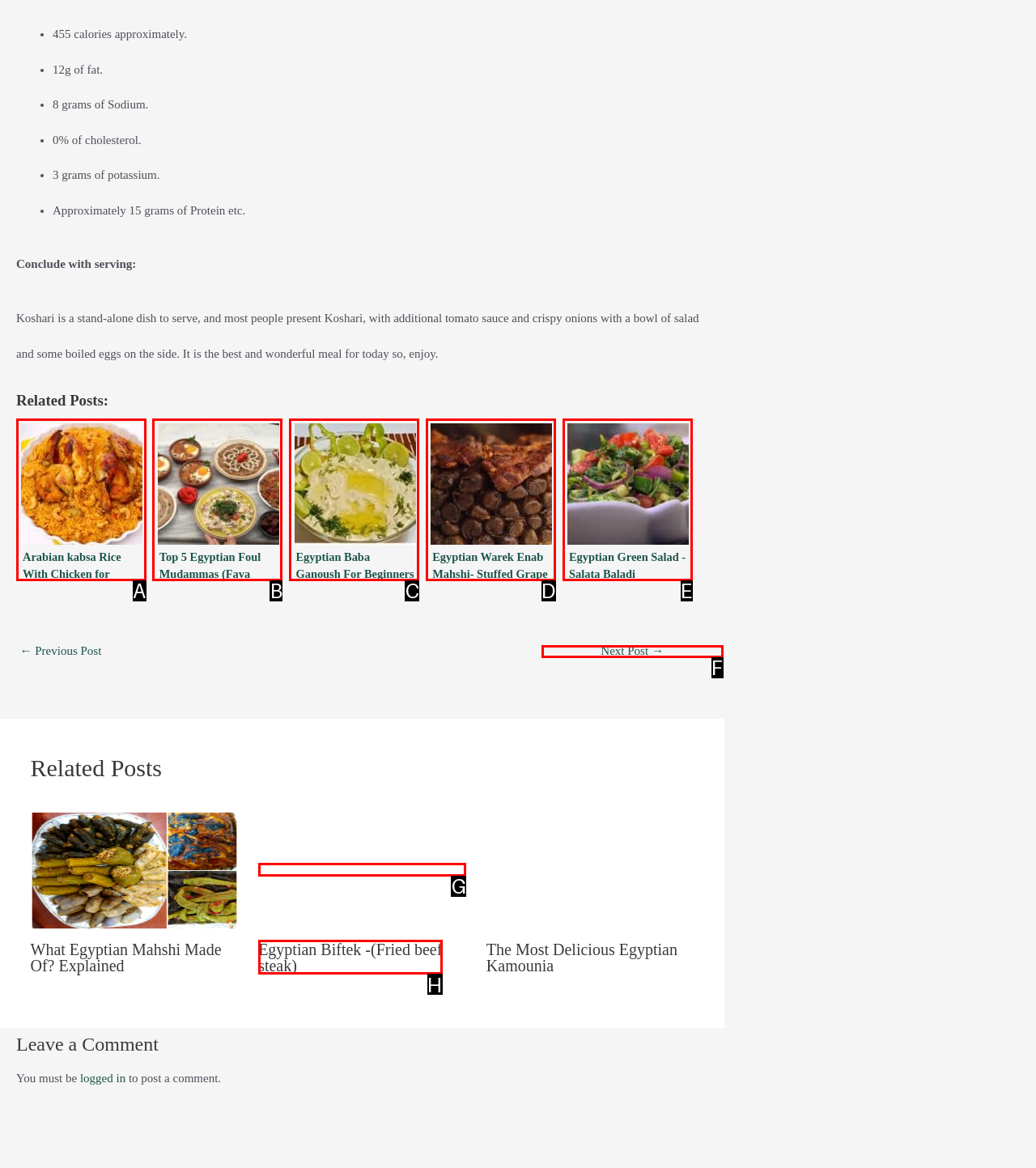Determine the HTML element that best aligns with the description: Next Post →
Answer with the appropriate letter from the listed options.

F